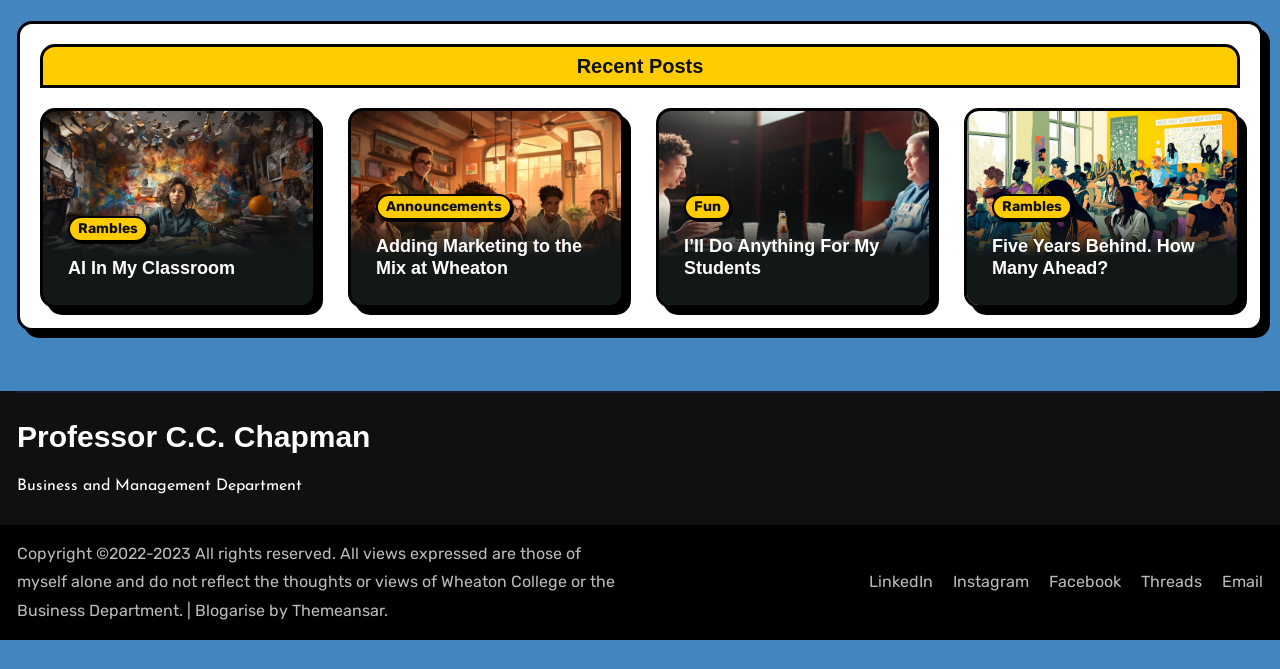Determine the bounding box coordinates for the HTML element mentioned in the following description: "AI In My Classroom". The coordinates should be a list of four floats ranging from 0 to 1, represented as [left, top, right, bottom].

[0.053, 0.386, 0.184, 0.415]